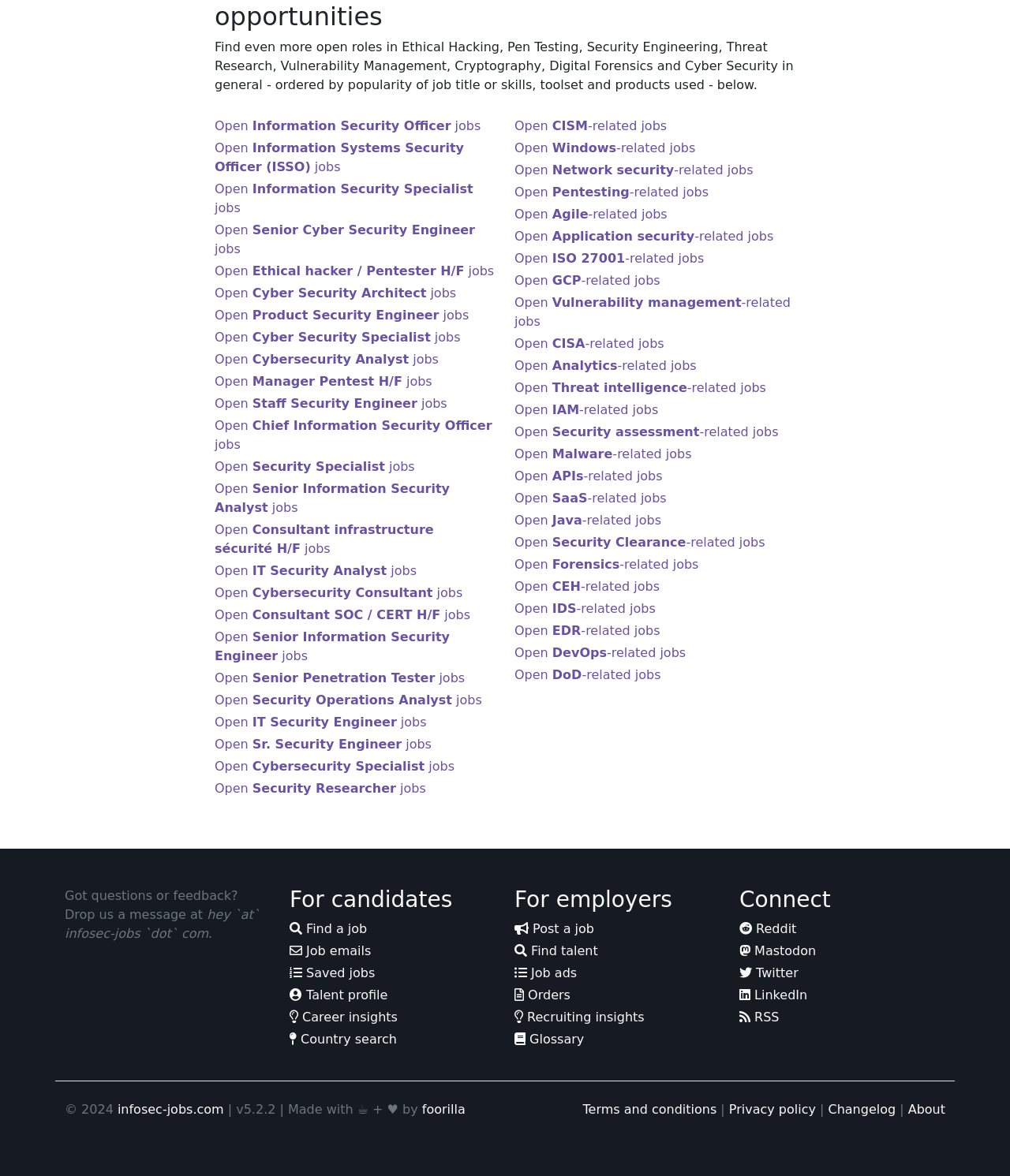Please mark the clickable region by giving the bounding box coordinates needed to complete this instruction: "Open Information Security Officer jobs".

[0.212, 0.101, 0.476, 0.113]